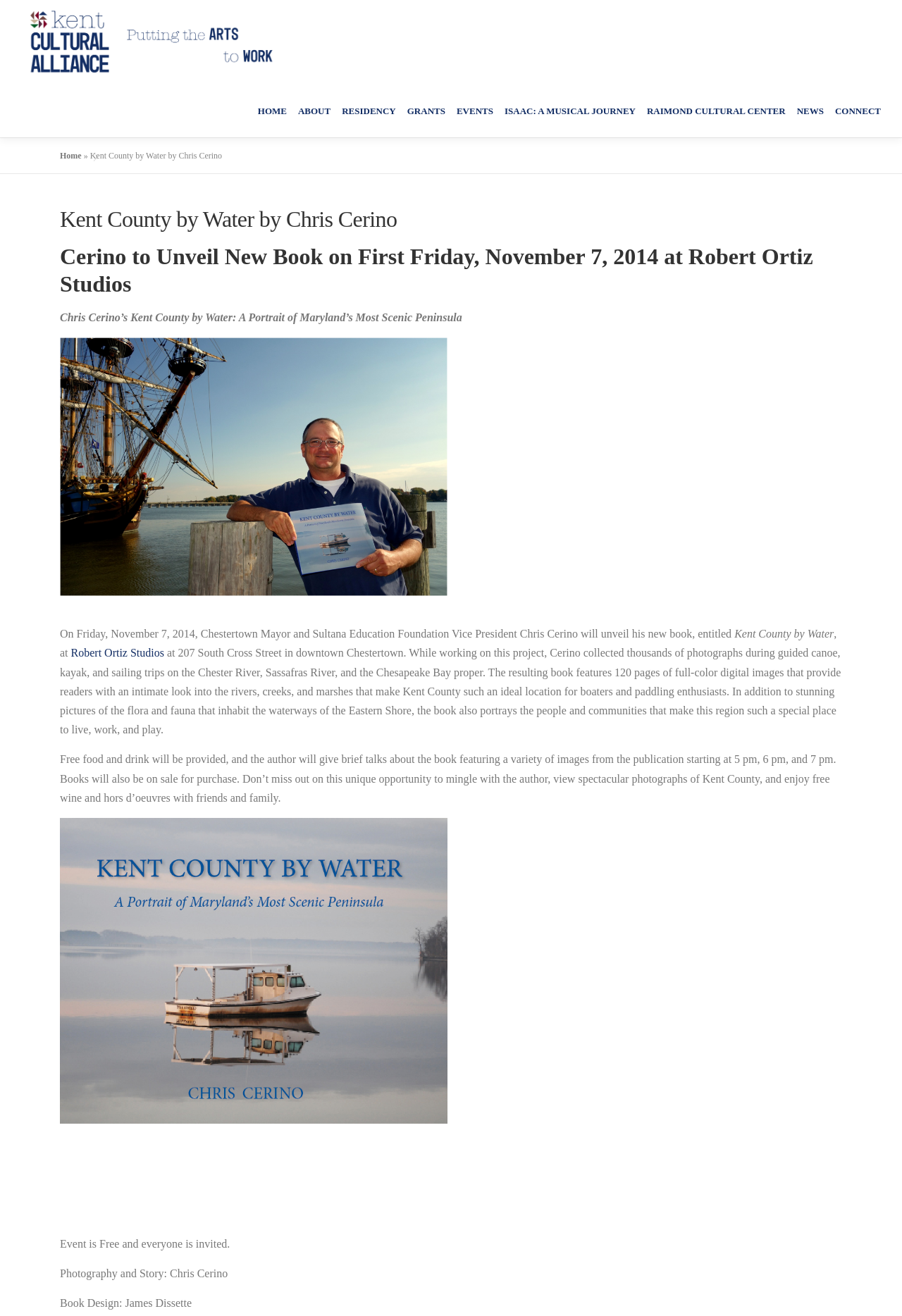Based on the visual content of the image, answer the question thoroughly: What is the name of the book being unveiled?

I found the answer by reading the text on the webpage, specifically the sentence 'Chris Cerino’s Kent County by Water: A Portrait of Maryland’s Most Scenic Peninsula' which indicates that the book being unveiled is titled 'Kent County by Water'.